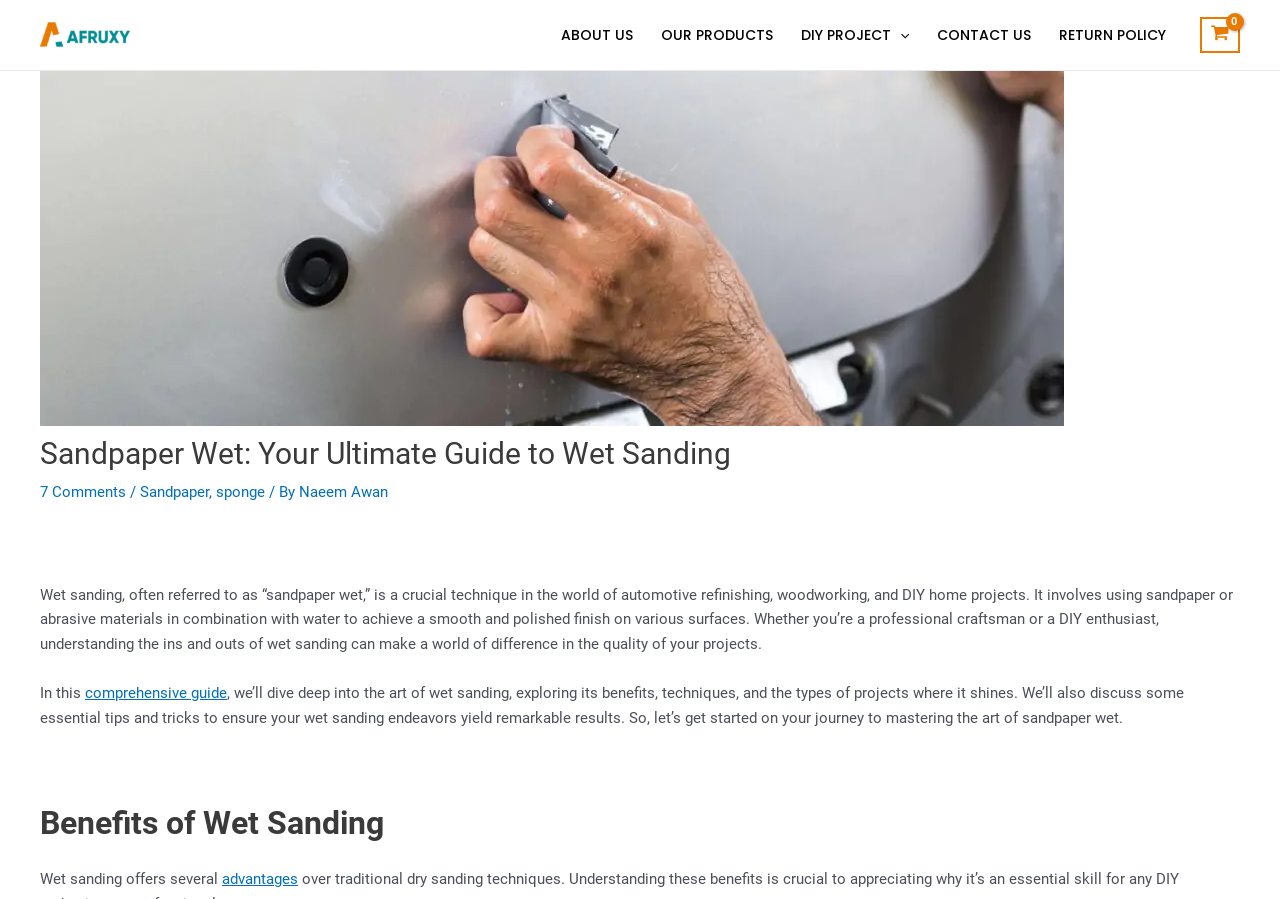Specify the bounding box coordinates of the region I need to click to perform the following instruction: "Learn about the benefits of wet sanding". The coordinates must be four float numbers in the range of 0 to 1, i.e., [left, top, right, bottom].

[0.031, 0.893, 0.969, 0.939]